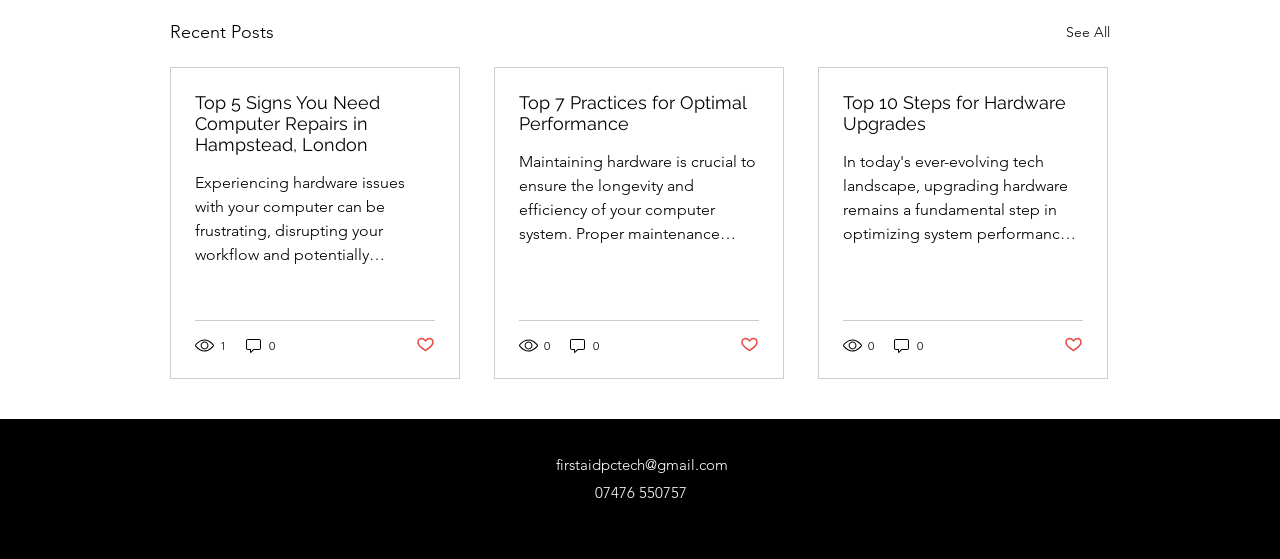Please find the bounding box coordinates of the clickable region needed to complete the following instruction: "Read the article 'Top 5 Signs You Need Computer Repairs in Hampstead, London'". The bounding box coordinates must consist of four float numbers between 0 and 1, i.e., [left, top, right, bottom].

[0.152, 0.165, 0.34, 0.277]